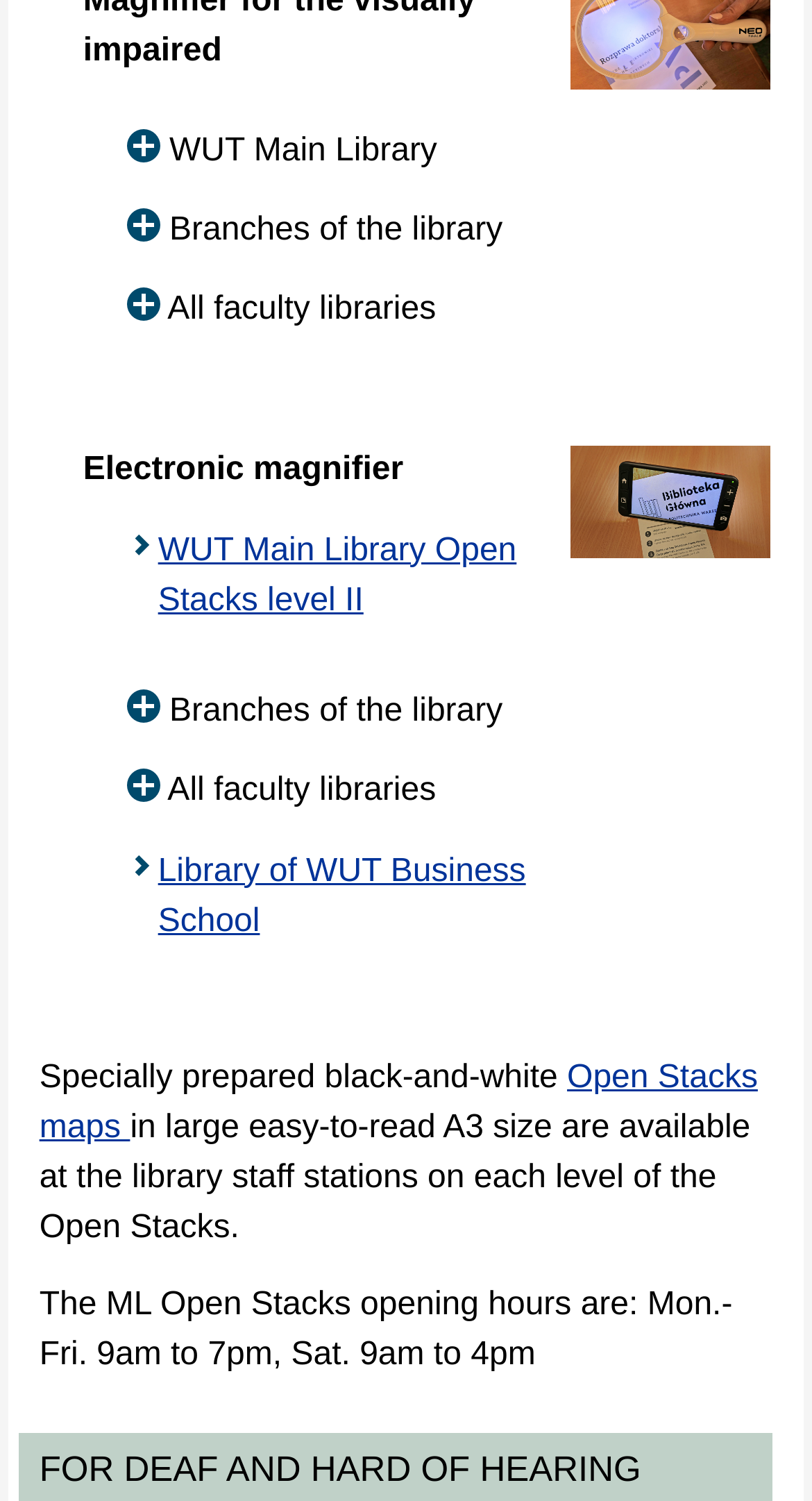Could you determine the bounding box coordinates of the clickable element to complete the instruction: "Open WUT Main Library Open Stacks level II"? Provide the coordinates as four float numbers between 0 and 1, i.e., [left, top, right, bottom].

[0.195, 0.355, 0.636, 0.411]